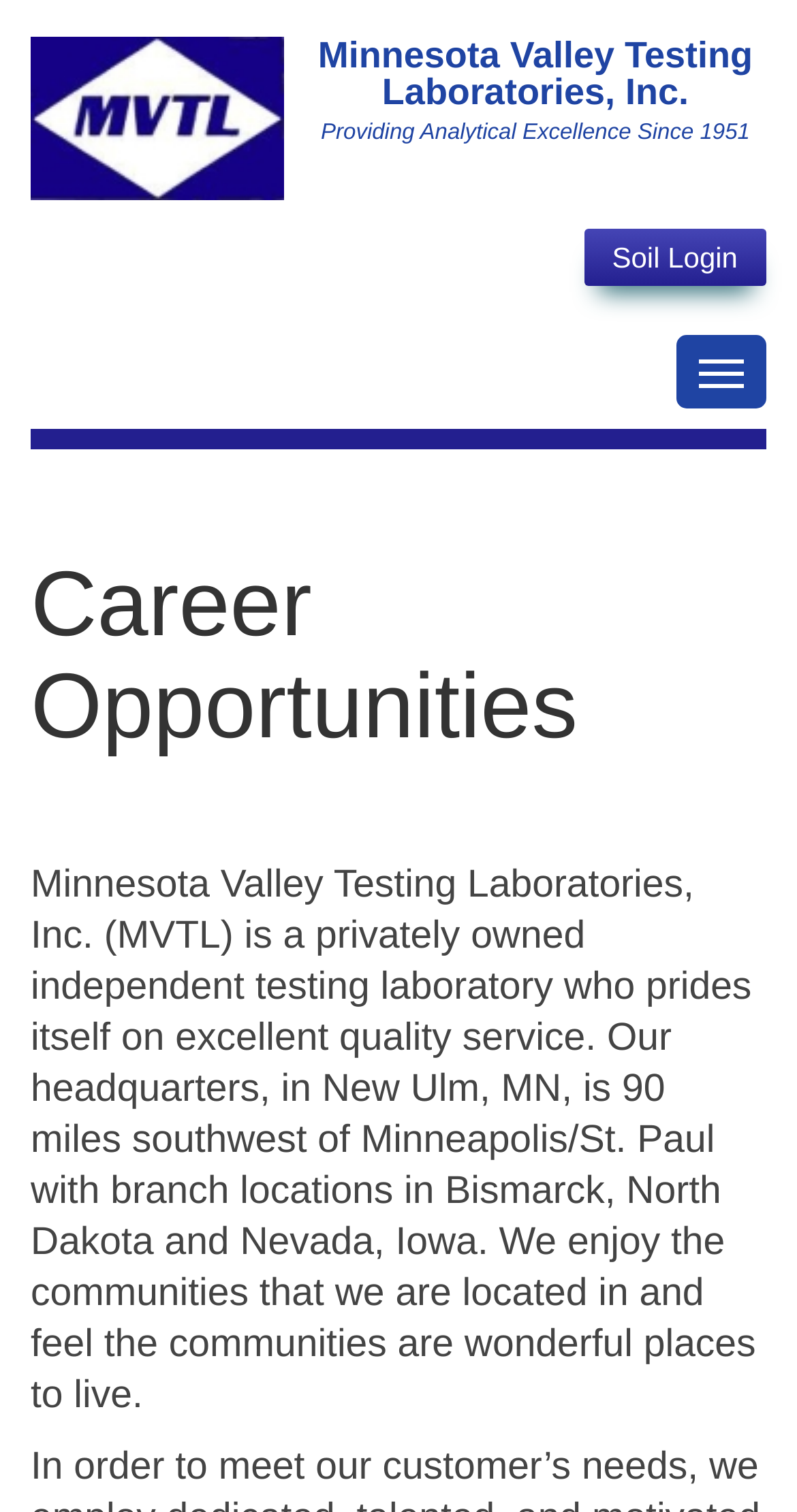What is the purpose of the 'Soil Login' link?
Based on the content of the image, thoroughly explain and answer the question.

The purpose of the 'Soil Login' link is not explicitly stated on the webpage. It could be a login portal for soil testing services or a resource for soil-related information, but the exact purpose cannot be determined from the current webpage.